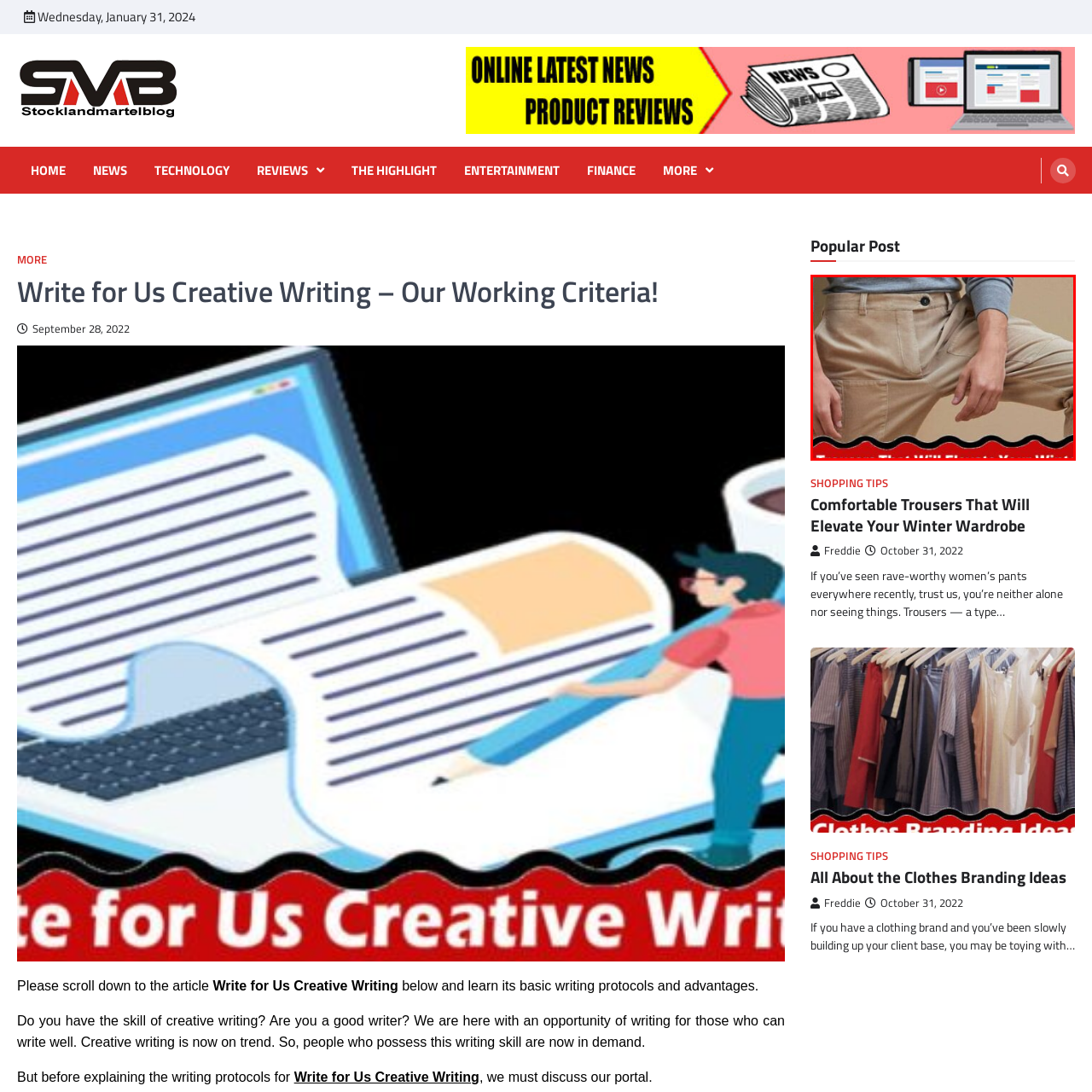Observe the section highlighted in yellow, What is the primary focus of the trousers? 
Please respond using a single word or phrase.

Comfort and style